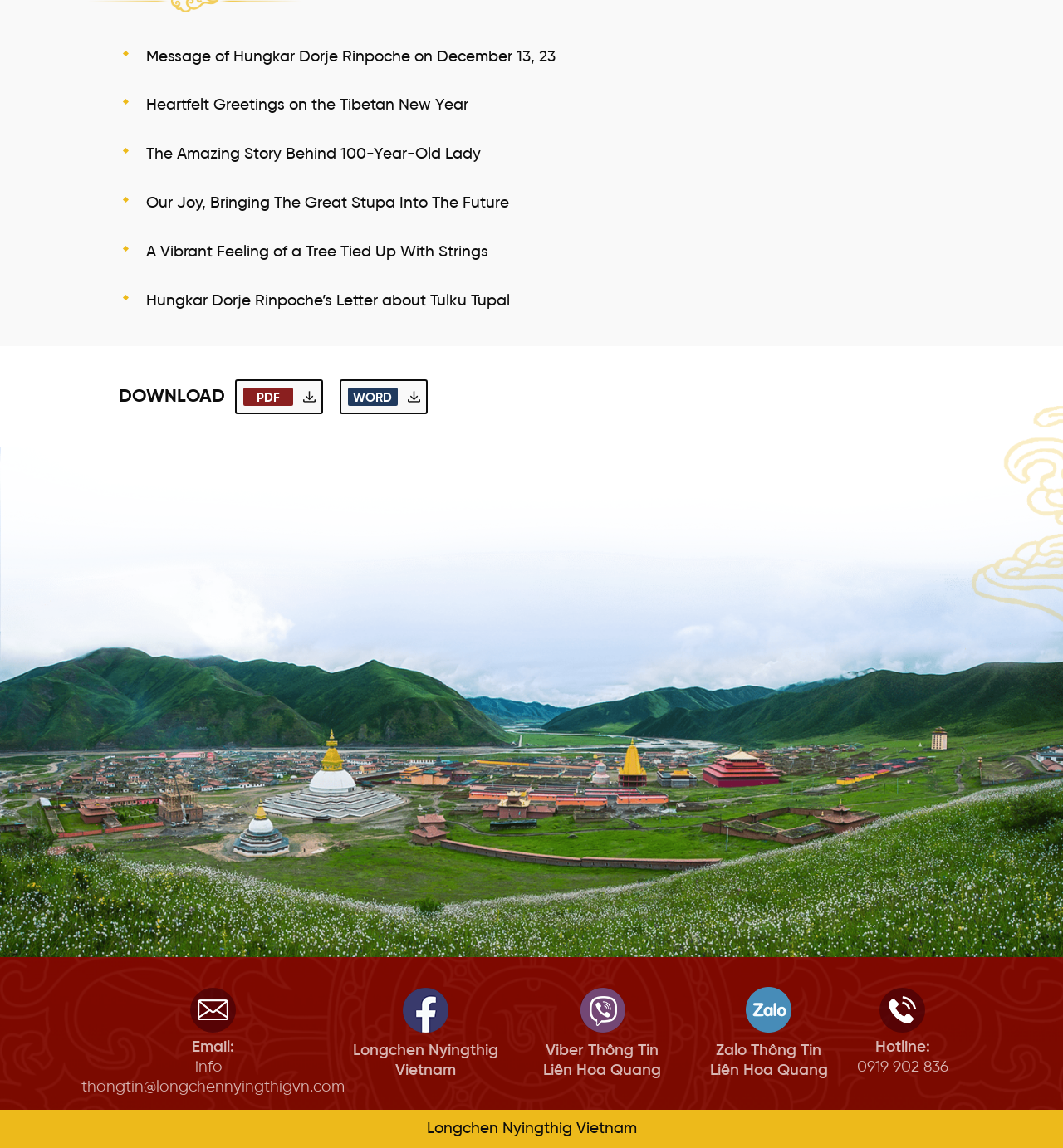Please identify the bounding box coordinates of the element I need to click to follow this instruction: "Visit the Longchen Nyingthig Vietnam website".

[0.332, 0.908, 0.468, 0.94]